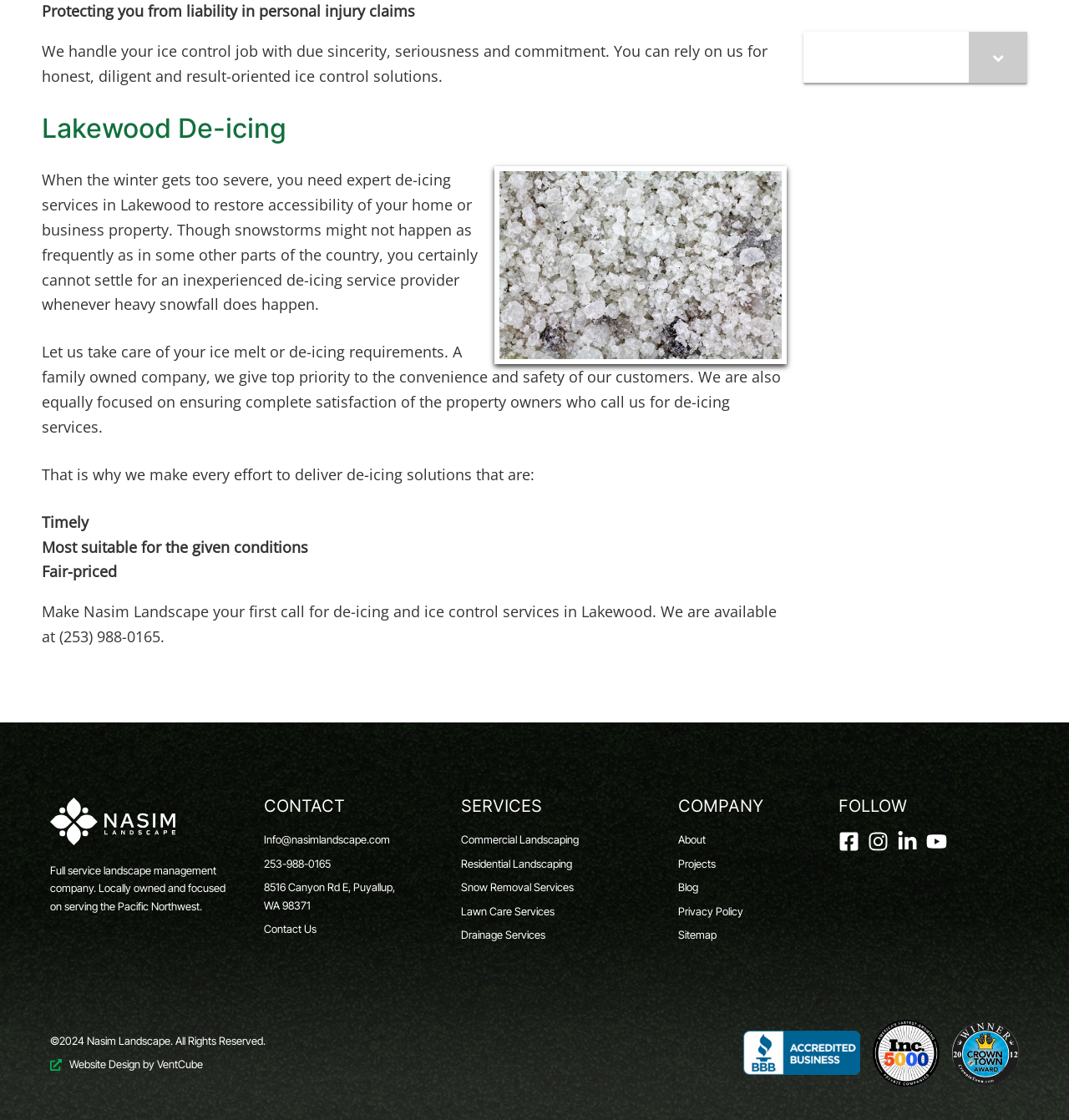Answer this question in one word or a short phrase: What type of company is Nasim Landscape?

family owned